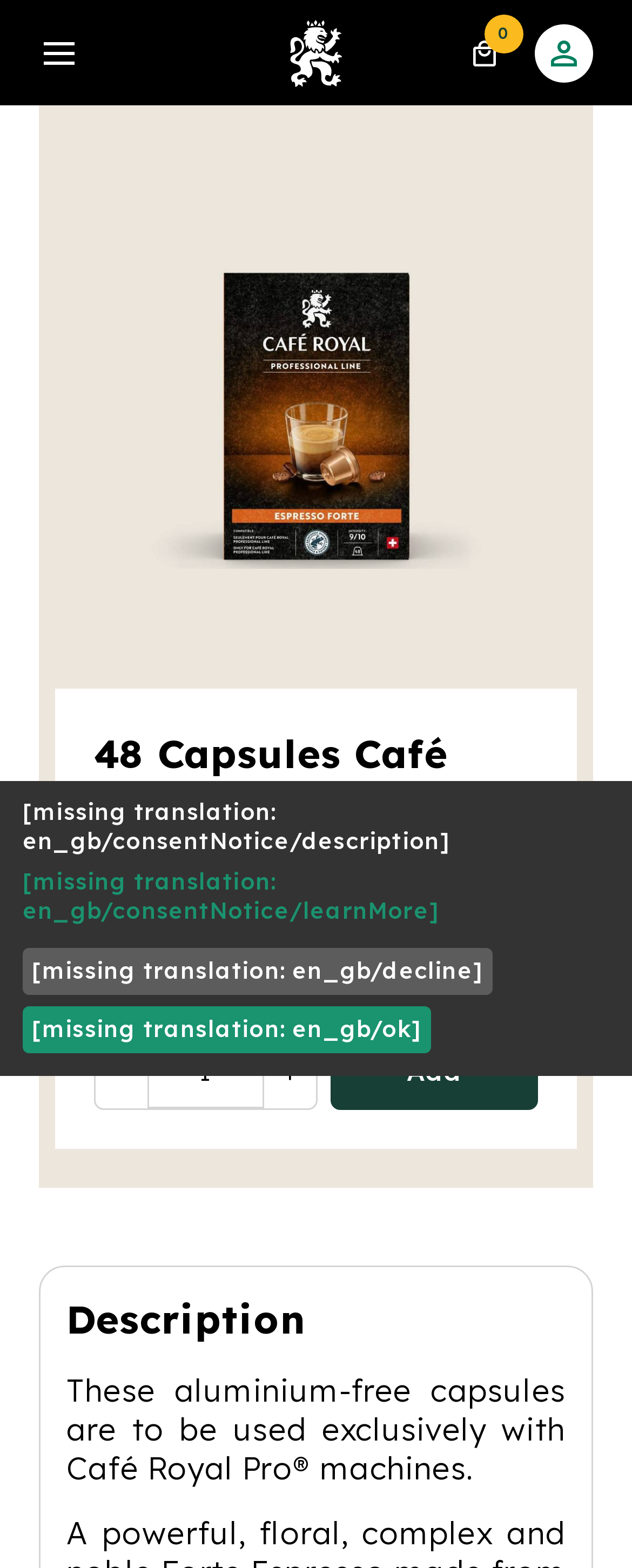Determine the bounding box for the described UI element: "input value="1" name="quantity" value="1"".

[0.236, 0.66, 0.415, 0.706]